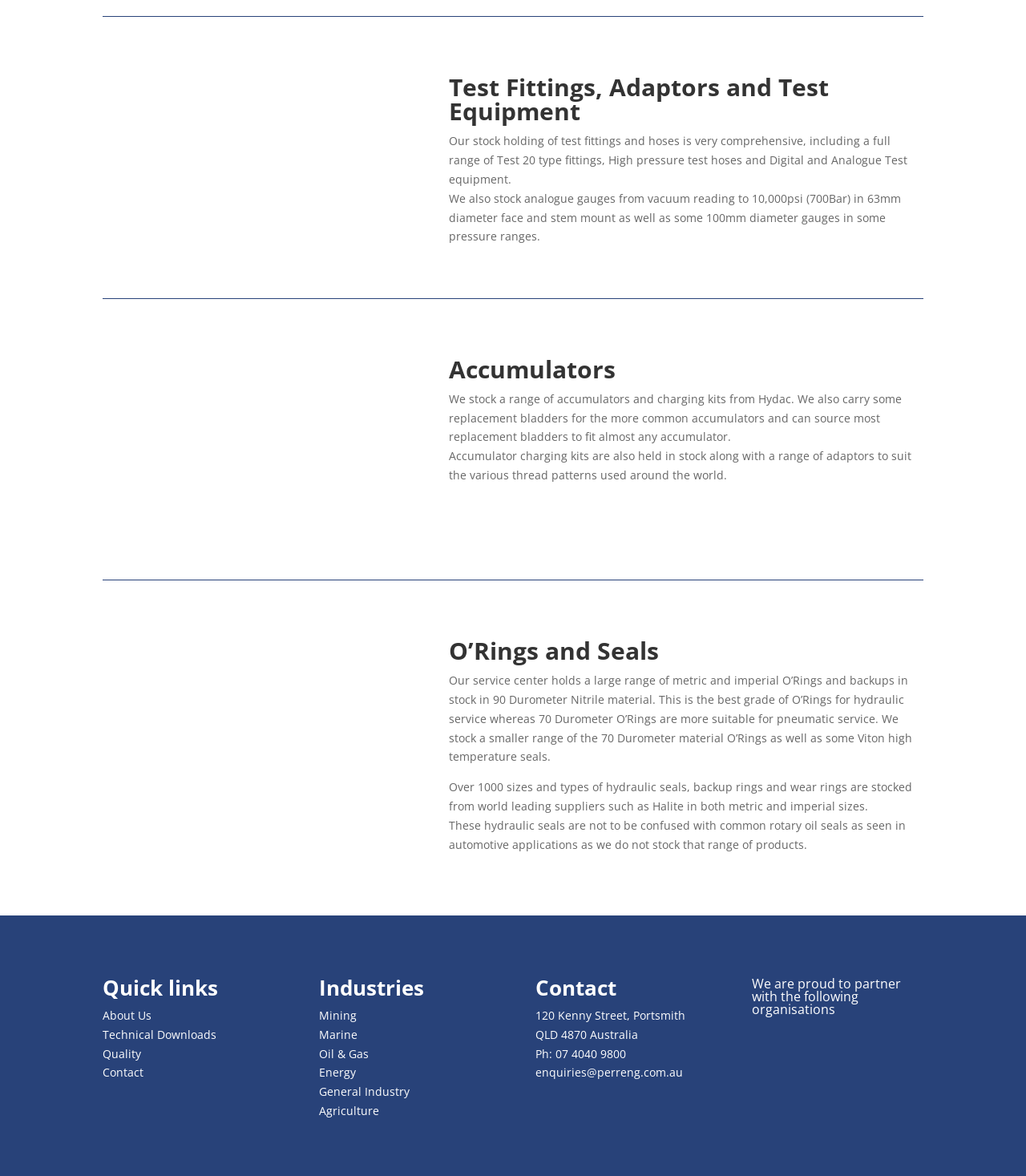Based on the provided description, "Mining", find the bounding box of the corresponding UI element in the screenshot.

[0.311, 0.857, 0.348, 0.87]